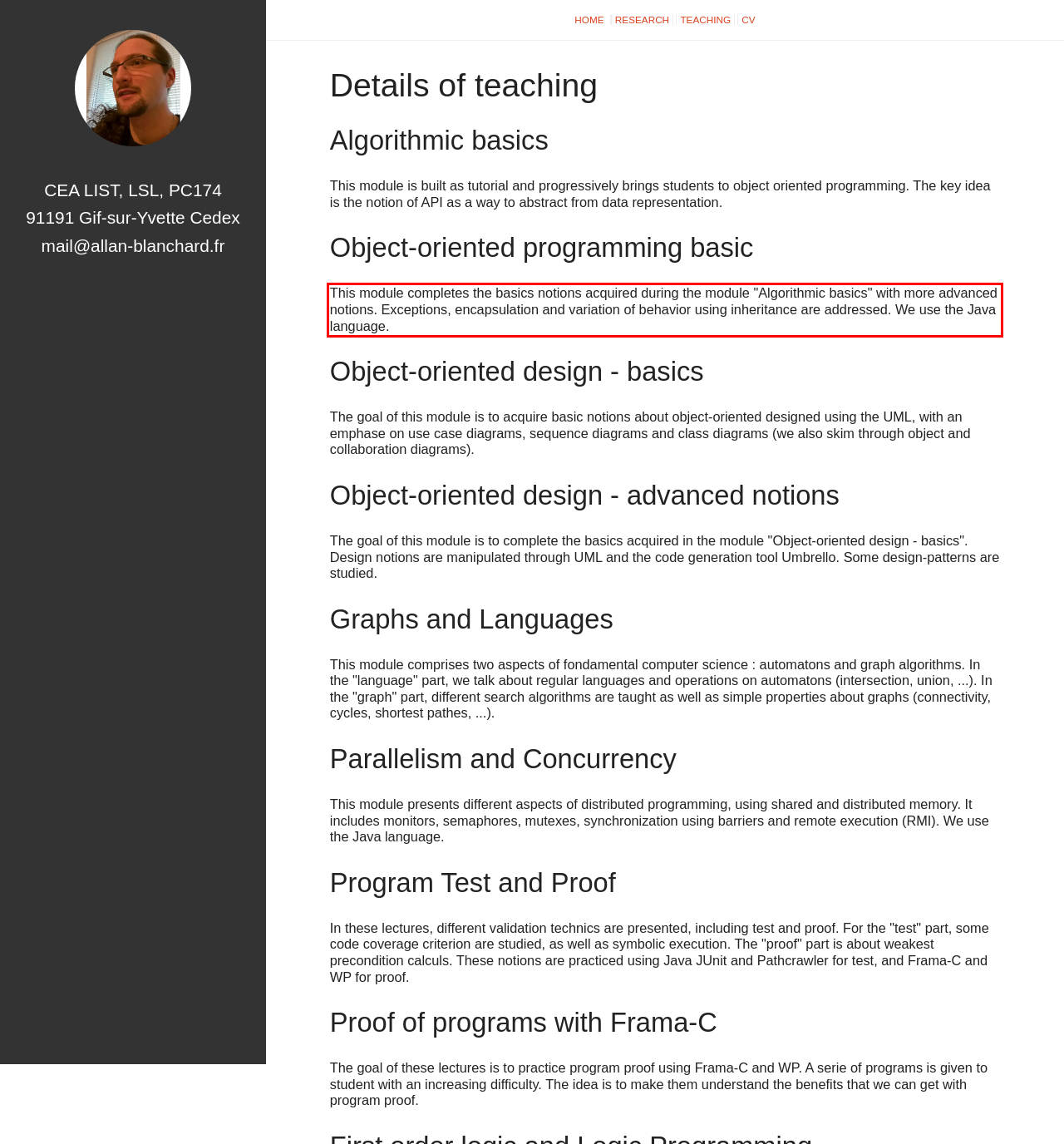Given a screenshot of a webpage, identify the red bounding box and perform OCR to recognize the text within that box.

This module completes the basics notions acquired during the module "Algorithmic basics" with more advanced notions. Exceptions, encapsulation and variation of behavior using inheritance are addressed. We use the Java language.